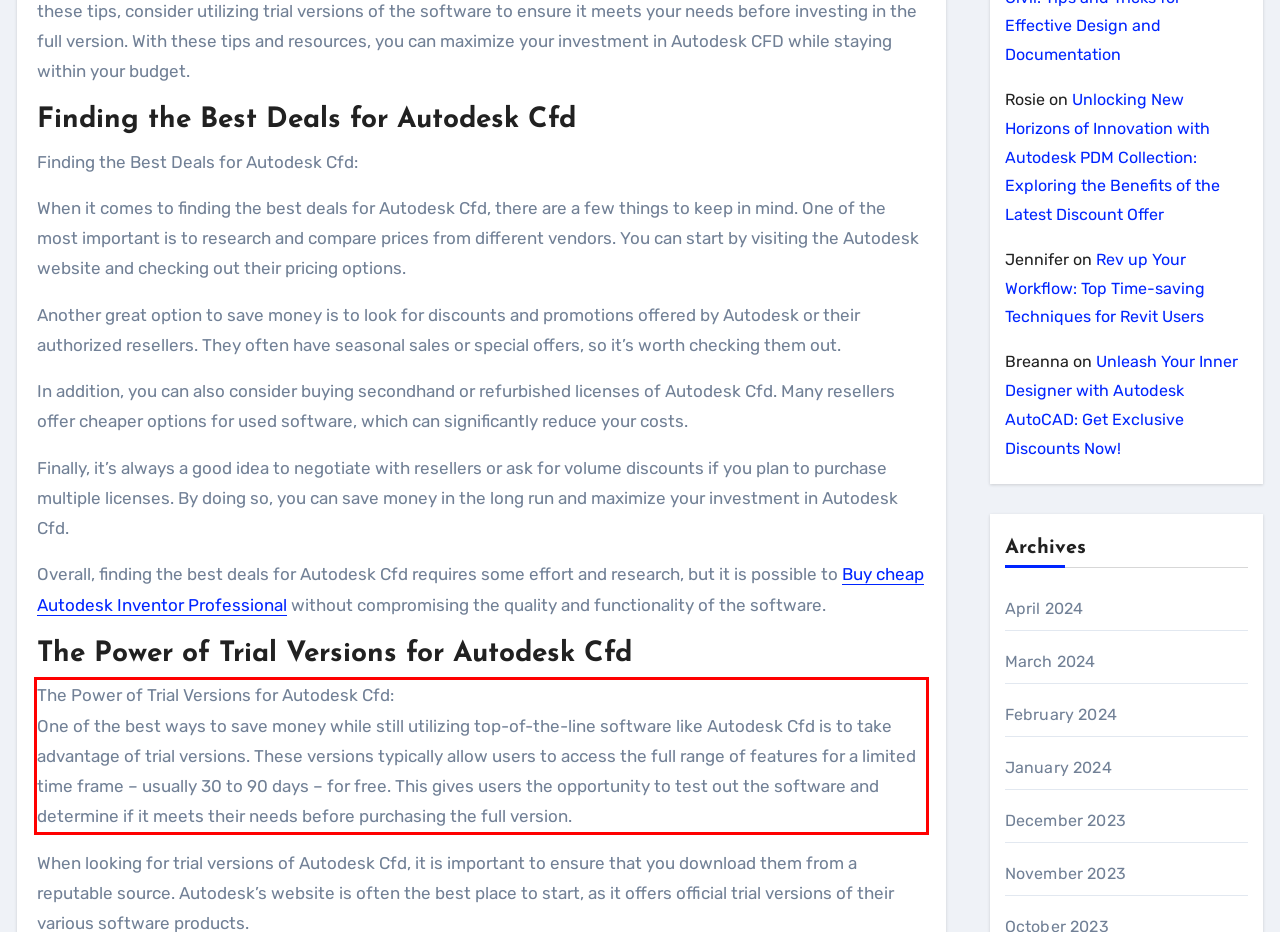Identify the red bounding box in the webpage screenshot and perform OCR to generate the text content enclosed.

The Power of Trial Versions for Autodesk Cfd: One of the best ways to save money while still utilizing top-of-the-line software like Autodesk Cfd is to take advantage of trial versions. These versions typically allow users to access the full range of features for a limited time frame – usually 30 to 90 days – for free. This gives users the opportunity to test out the software and determine if it meets their needs before purchasing the full version.